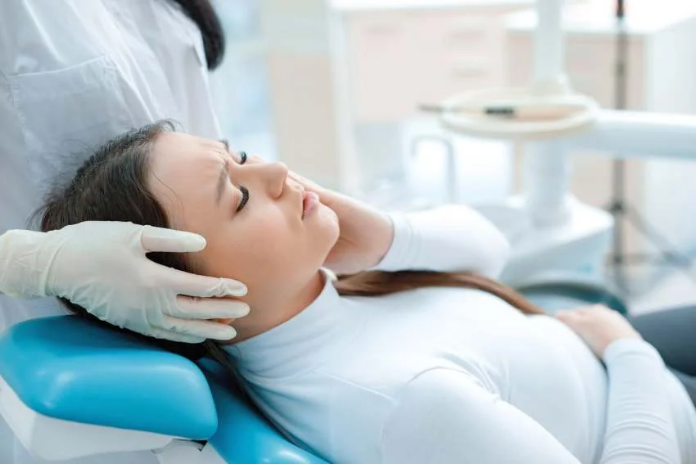What is the dental professional wearing on their hand?
From the image, respond with a single word or phrase.

A glove